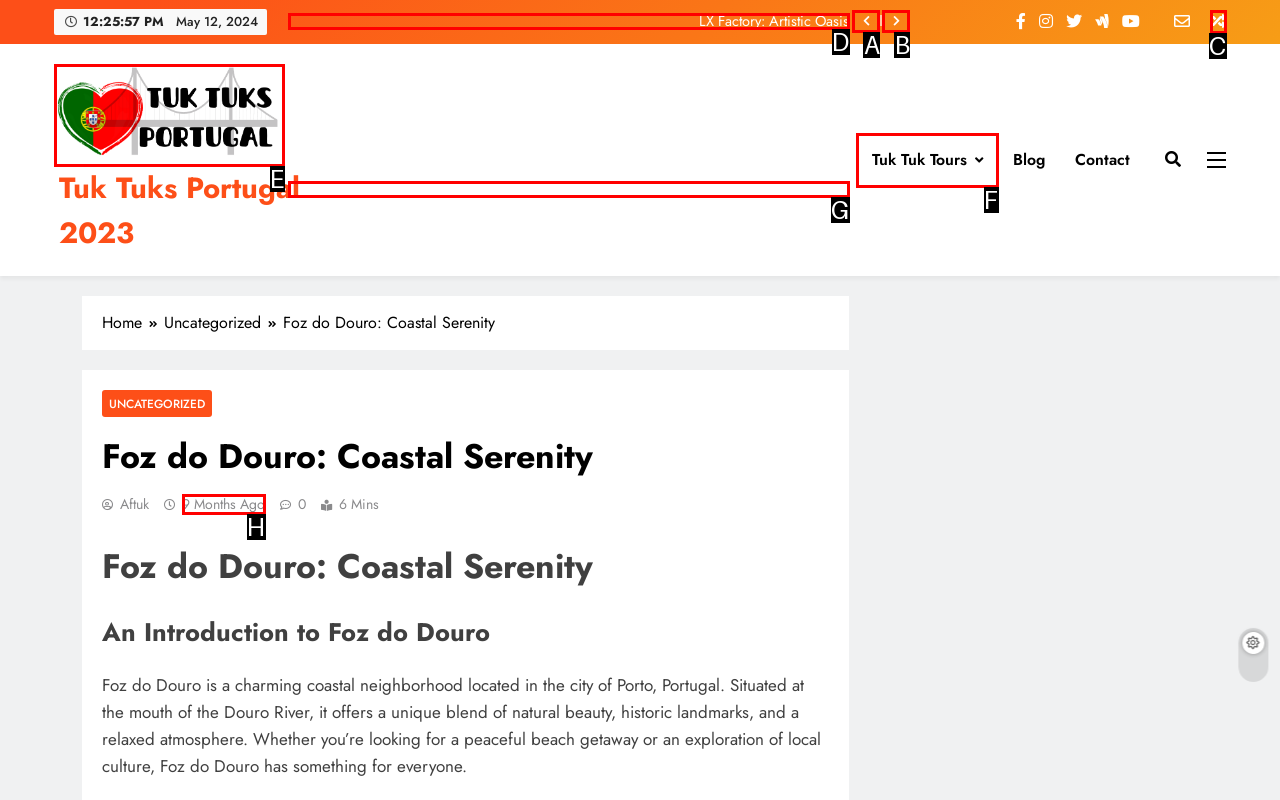Choose the HTML element that needs to be clicked for the given task: Click the Tuk Tuk Tours button Respond by giving the letter of the chosen option.

F